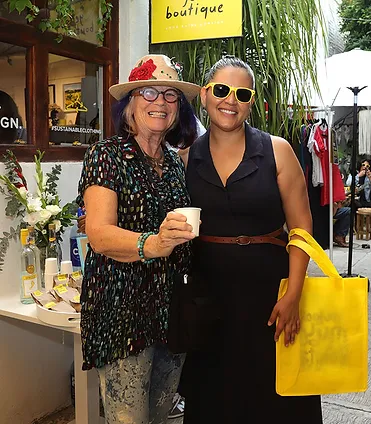Respond to the following query with just one word or a short phrase: 
What color are the sunglasses?

Yellow